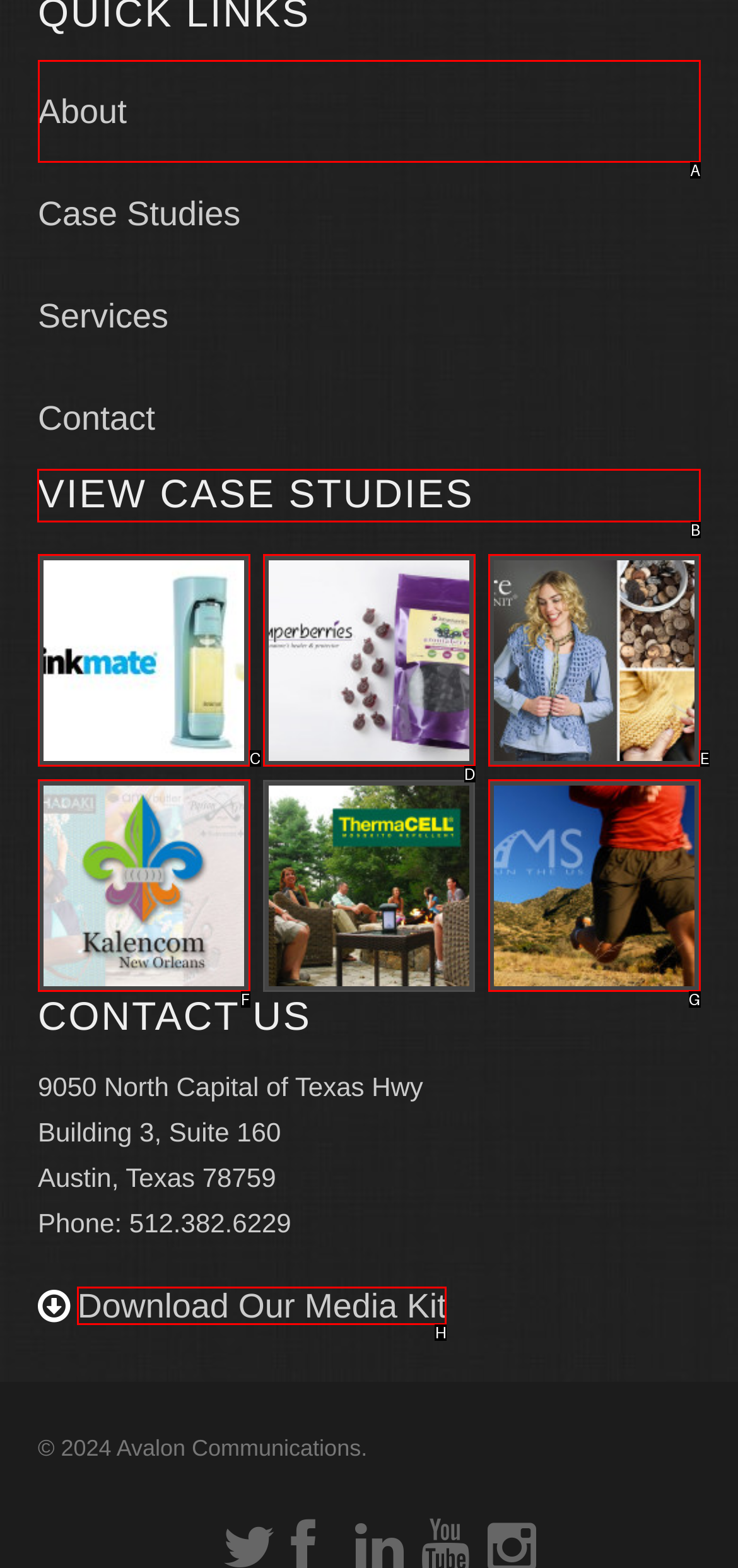Determine the right option to click to perform this task: View case studies
Answer with the correct letter from the given choices directly.

B